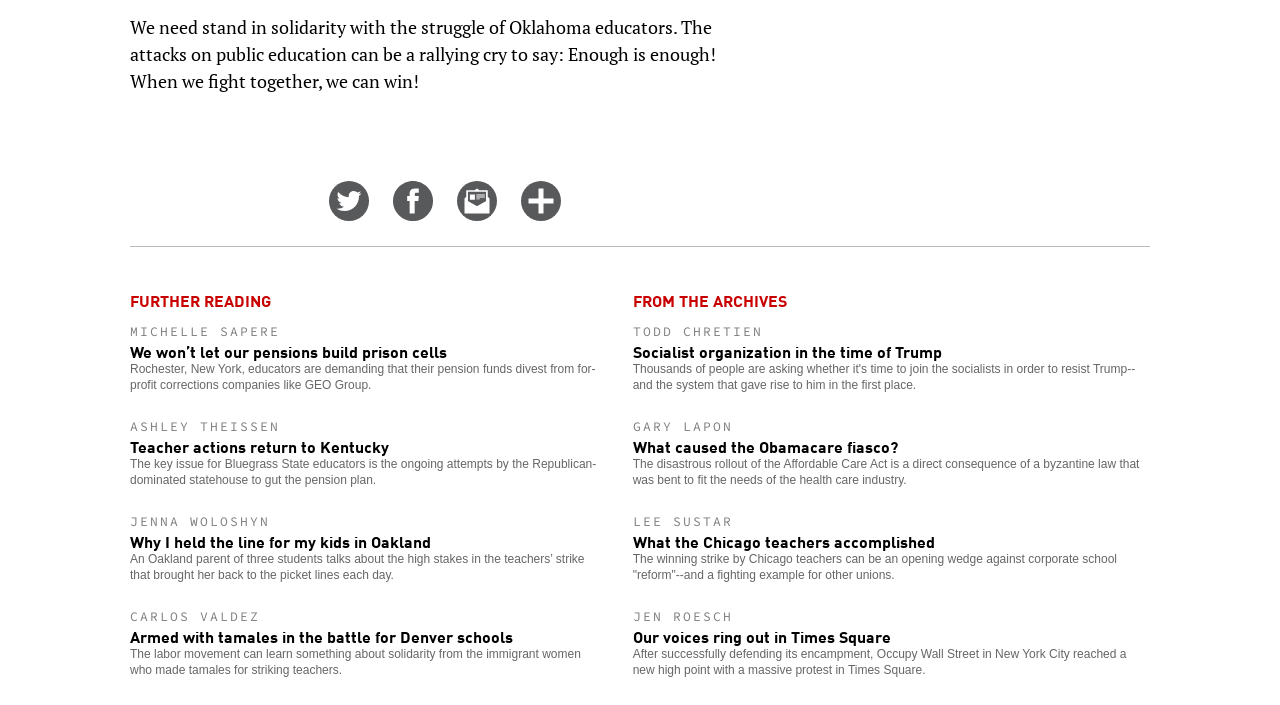Identify the bounding box coordinates of the region I need to click to complete this instruction: "View product introduction".

None